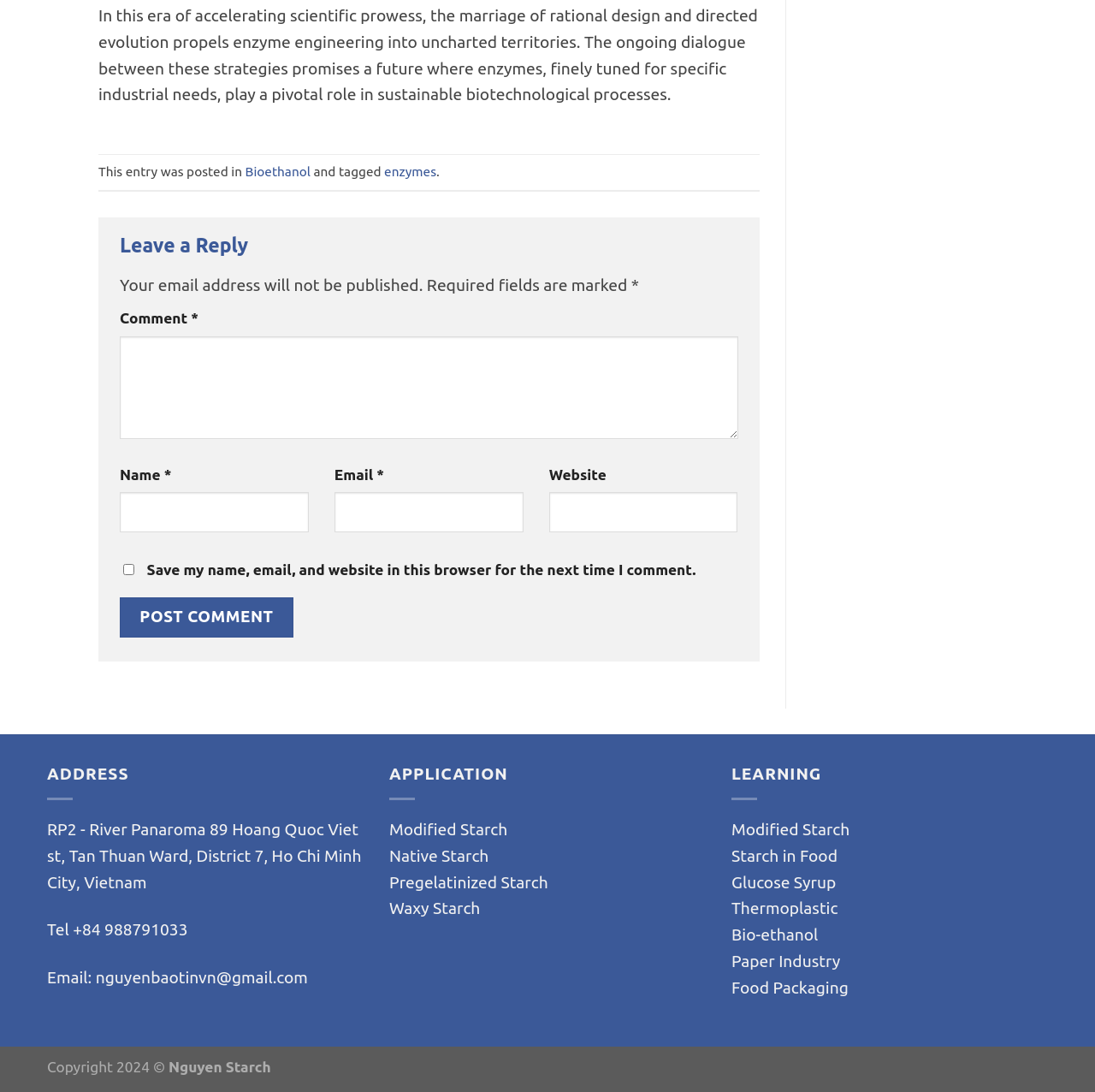Locate the bounding box coordinates of the clickable region necessary to complete the following instruction: "Enter your comment". Provide the coordinates in the format of four float numbers between 0 and 1, i.e., [left, top, right, bottom].

[0.109, 0.308, 0.674, 0.402]